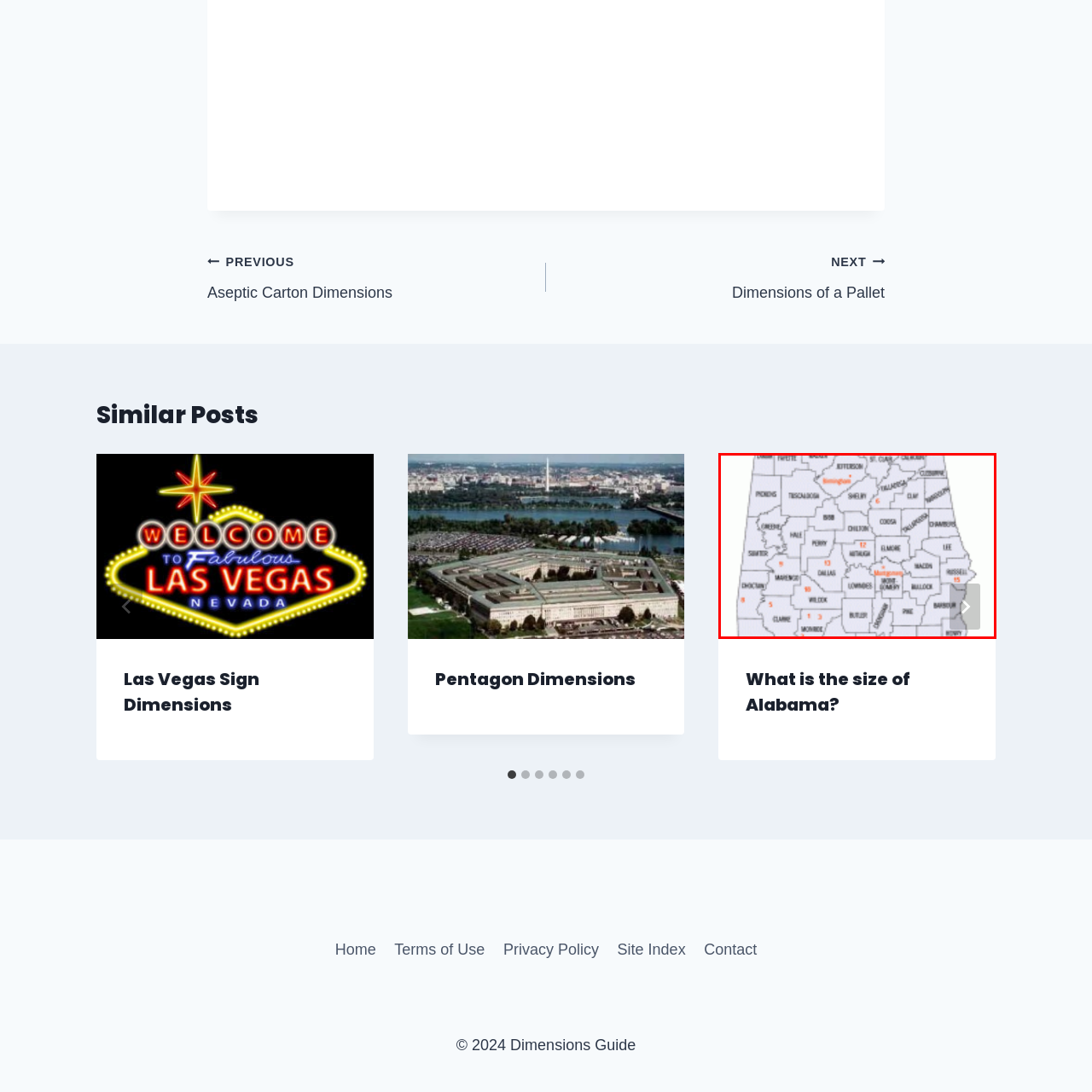What do the numbers on the map likely represent?
Focus on the part of the image marked with a red bounding box and deliver an in-depth answer grounded in the visual elements you observe.

The numbers scattered across the counties are likely correlated to various statistical or reference data, such as population, district numbers, or other relevant markers. This inference is made based on the context of the map, which is designed to provide informative visual data about Alabama's counties.